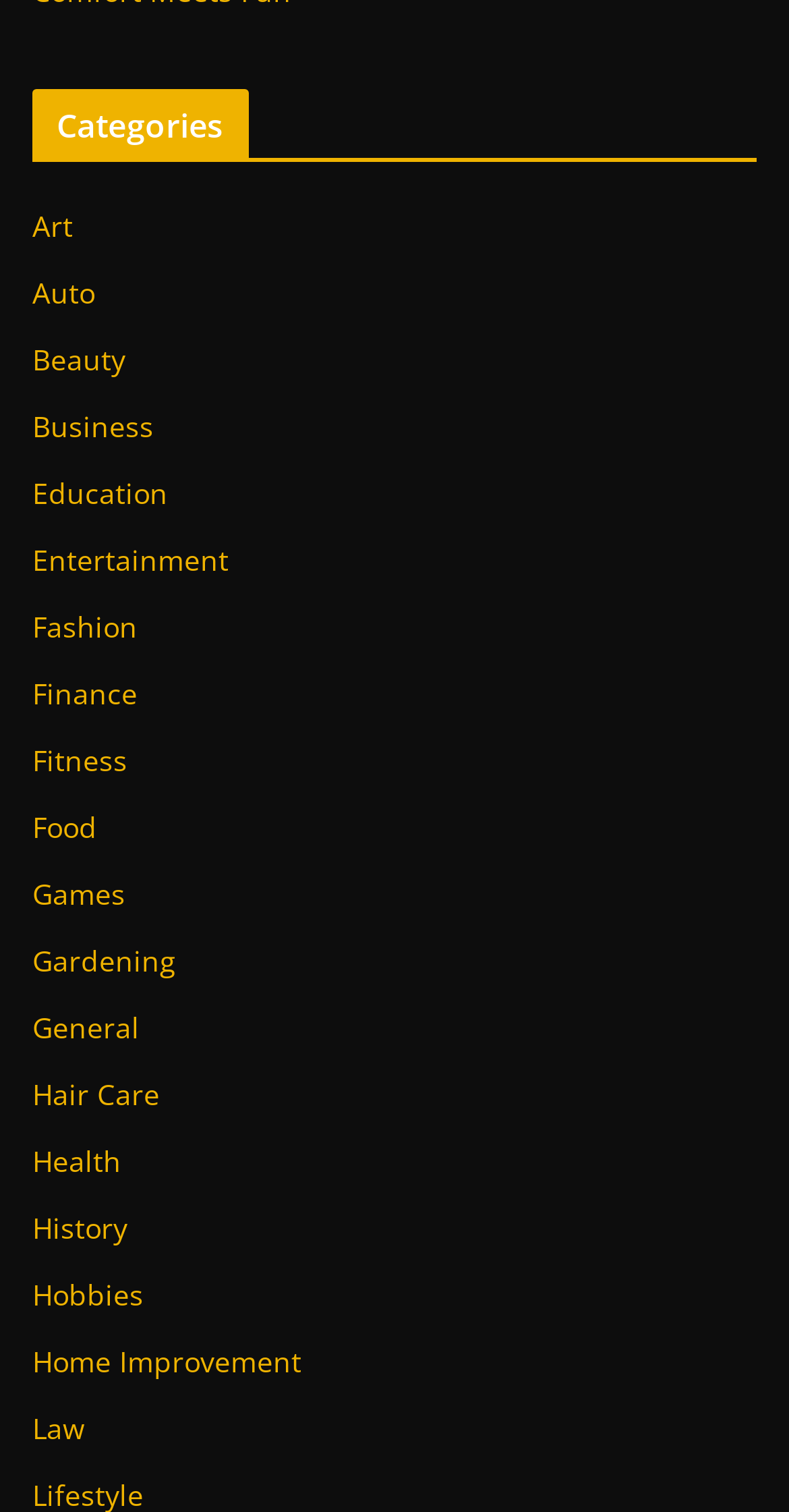Identify the bounding box coordinates of the specific part of the webpage to click to complete this instruction: "Visit the 'History' page".

[0.041, 0.8, 0.162, 0.825]